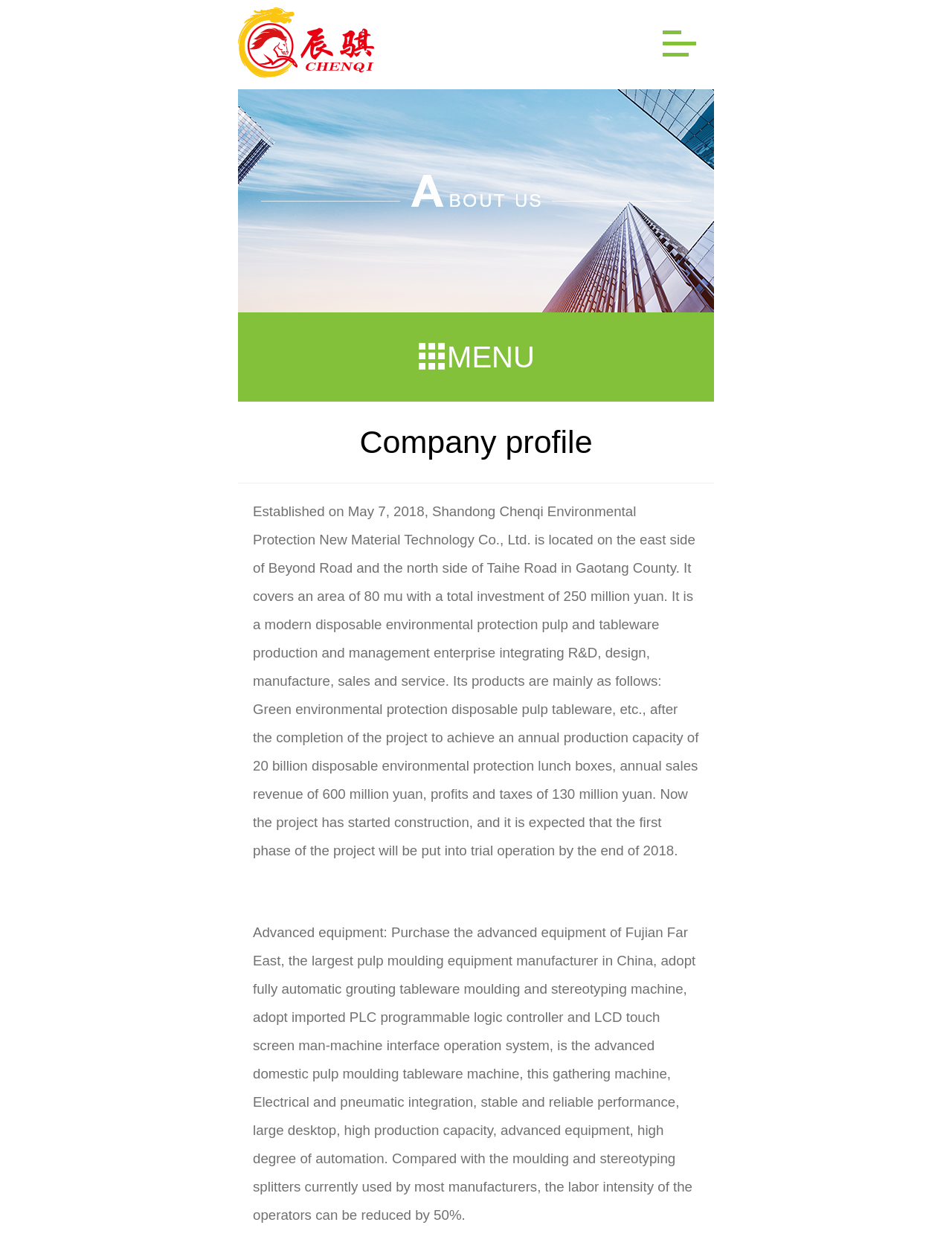What is the brand of the advanced equipment purchased by the company?
Using the image as a reference, give a one-word or short phrase answer.

Fujian Far East